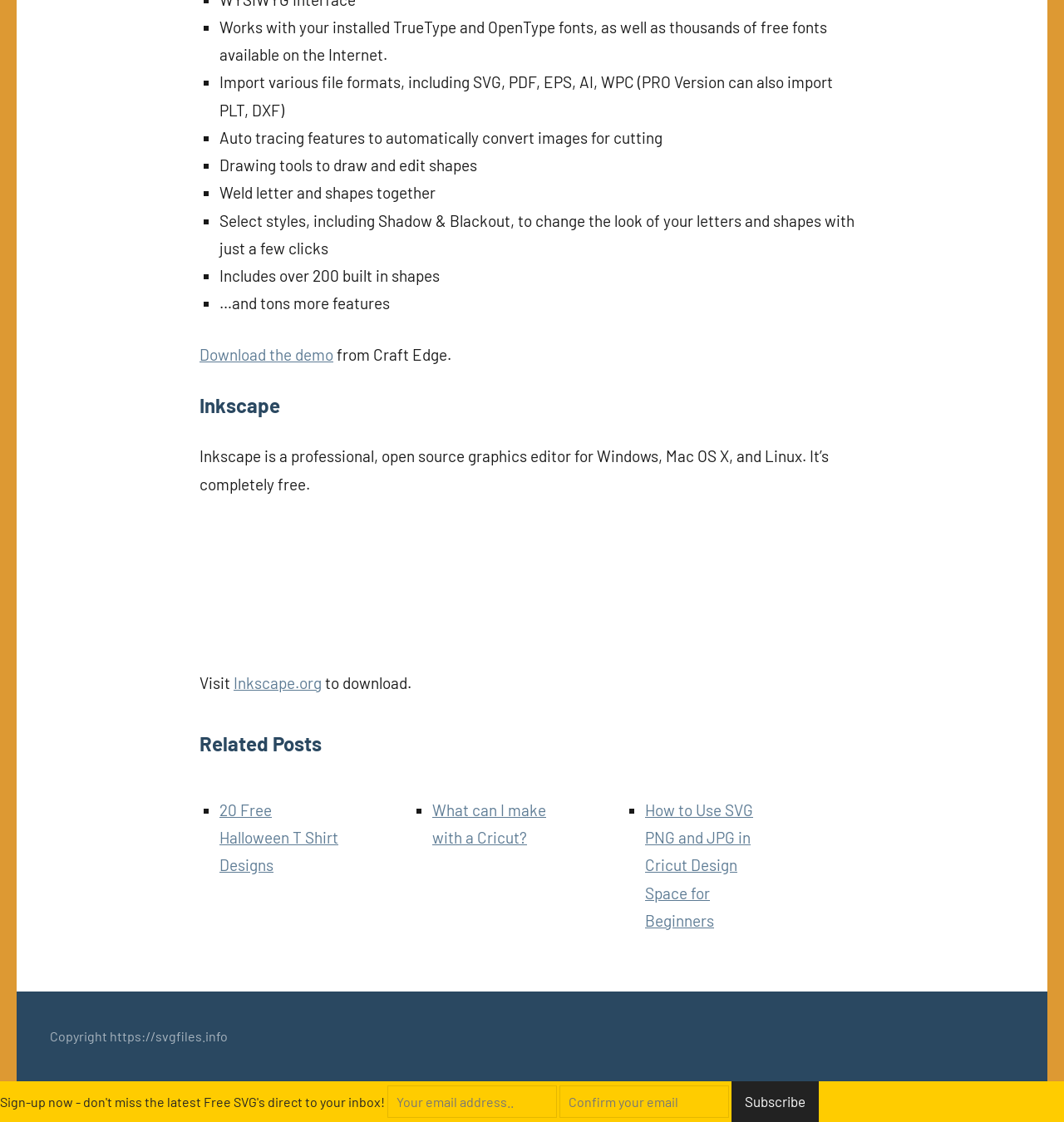What is the name of the professional graphics editor?
Based on the visual content, answer with a single word or a brief phrase.

Inkscape